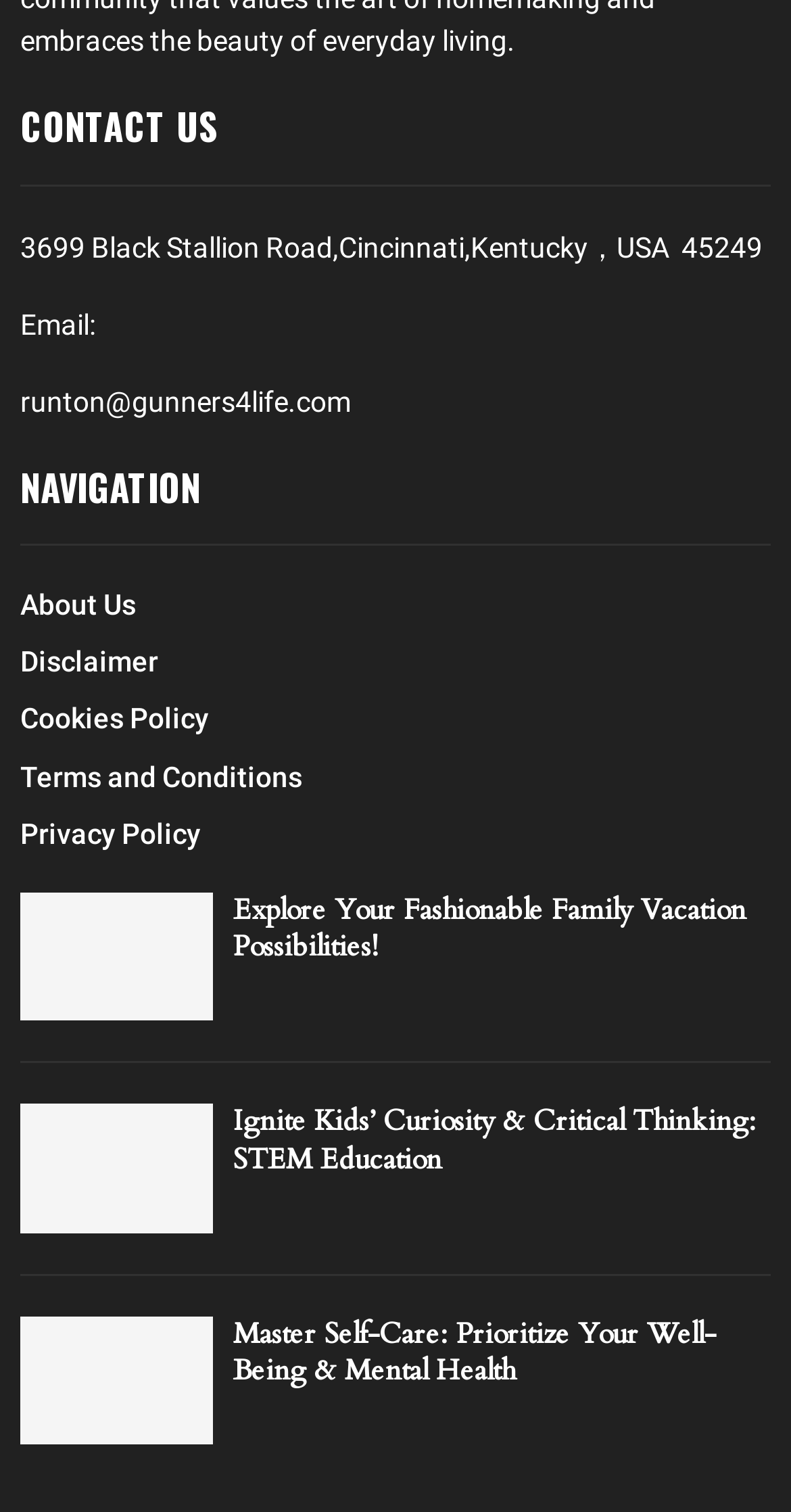Using the information in the image, give a comprehensive answer to the question: 
What is the address of the company?

The company's address is listed in the 'CONTACT US' section as '3699 Black Stallion Road, Cincinnati, Kentucky, USA 45249'.